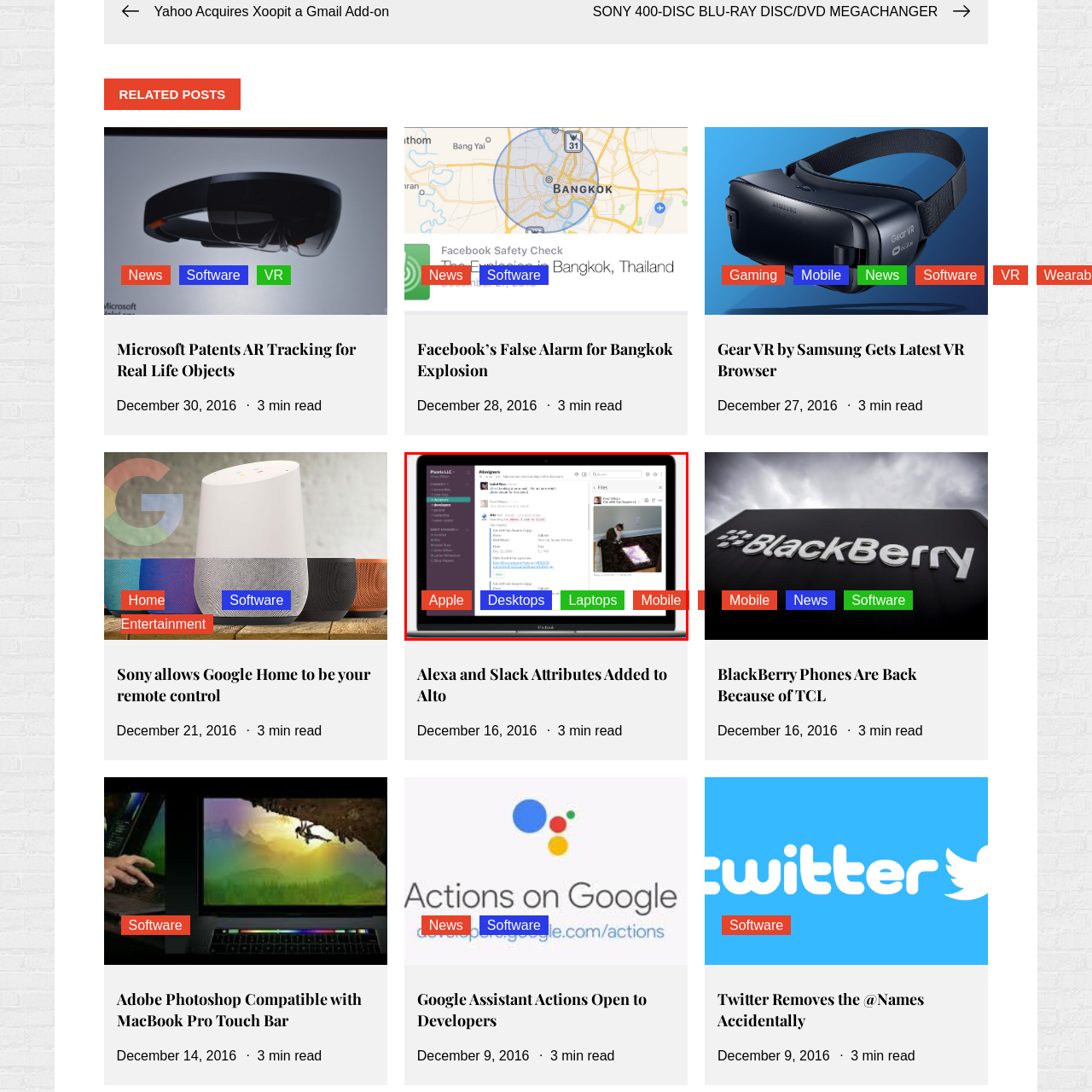What categories are labeled at the bottom of the interface?
Examine the content inside the red bounding box in the image and provide a thorough answer to the question based on that visual information.

The colored tags at the bottom of the Slack interface are labeled with various technology categories, including 'Apple', 'Desktops', 'Laptops', and 'Mobile', indicating that the team is discussing software-related topics and categorizing them accordingly.